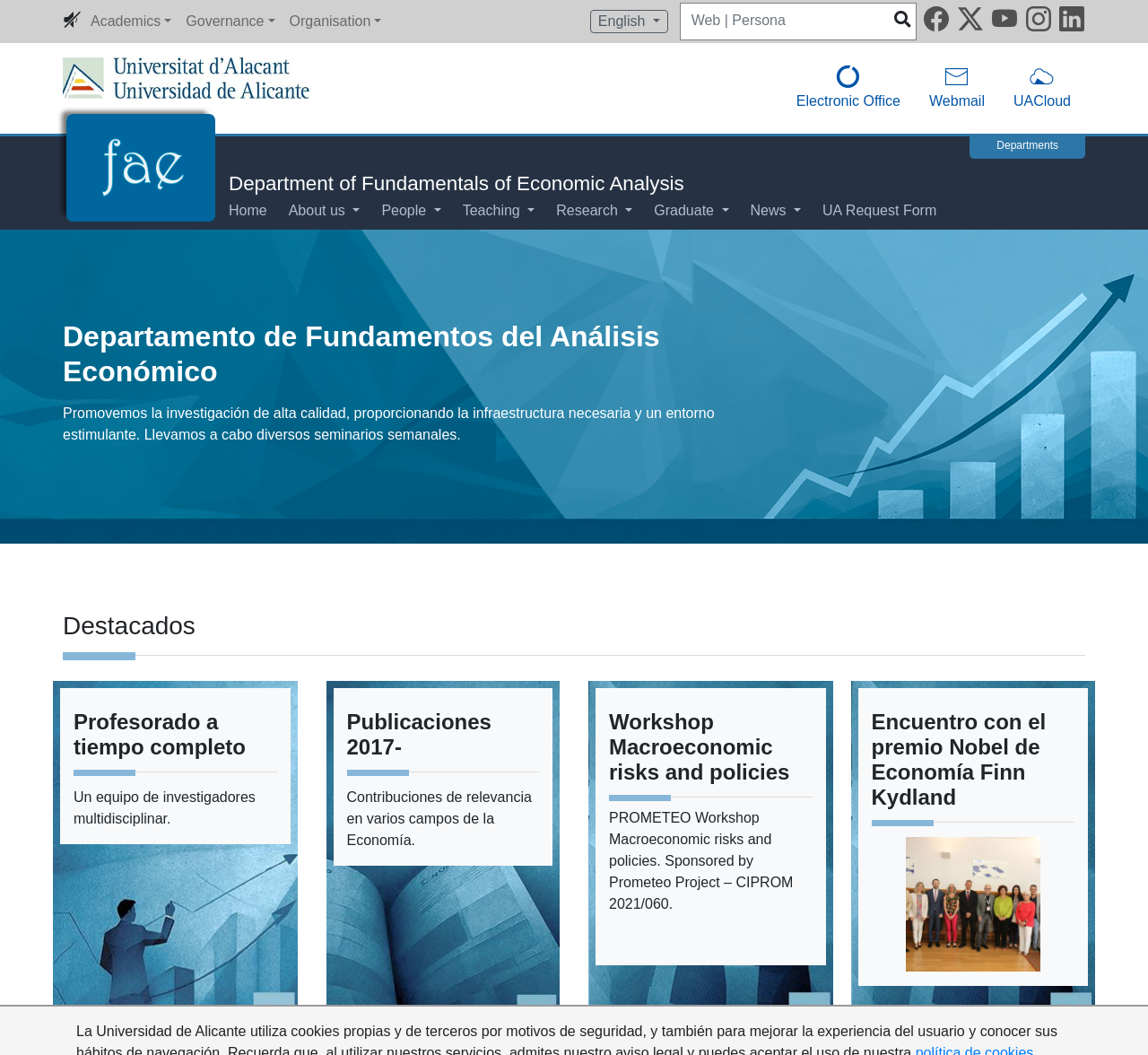Find the bounding box coordinates of the element I should click to carry out the following instruction: "Go to the Department of Fundamentals of Economic Analysis homepage".

[0.199, 0.163, 0.596, 0.184]